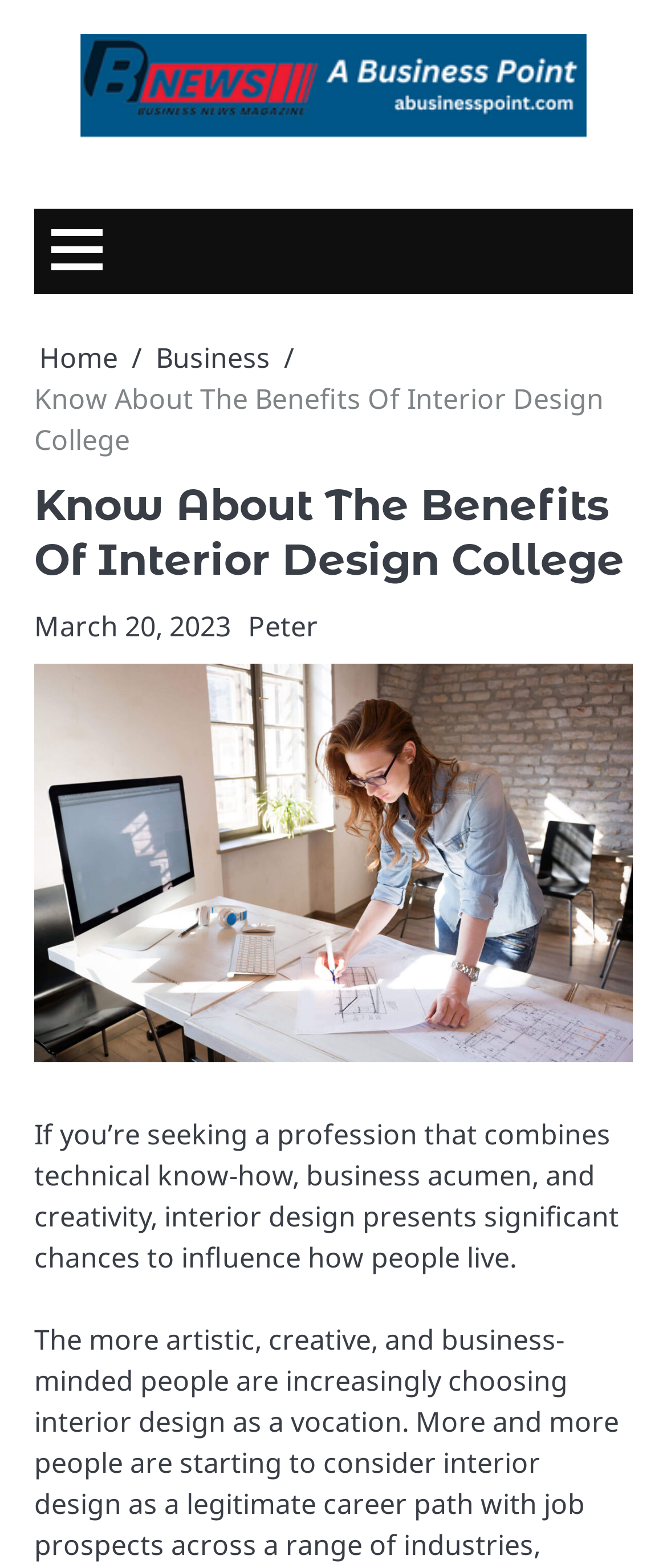Identify the bounding box coordinates of the HTML element based on this description: "March 20, 2023March 21, 2023".

[0.051, 0.387, 0.346, 0.411]